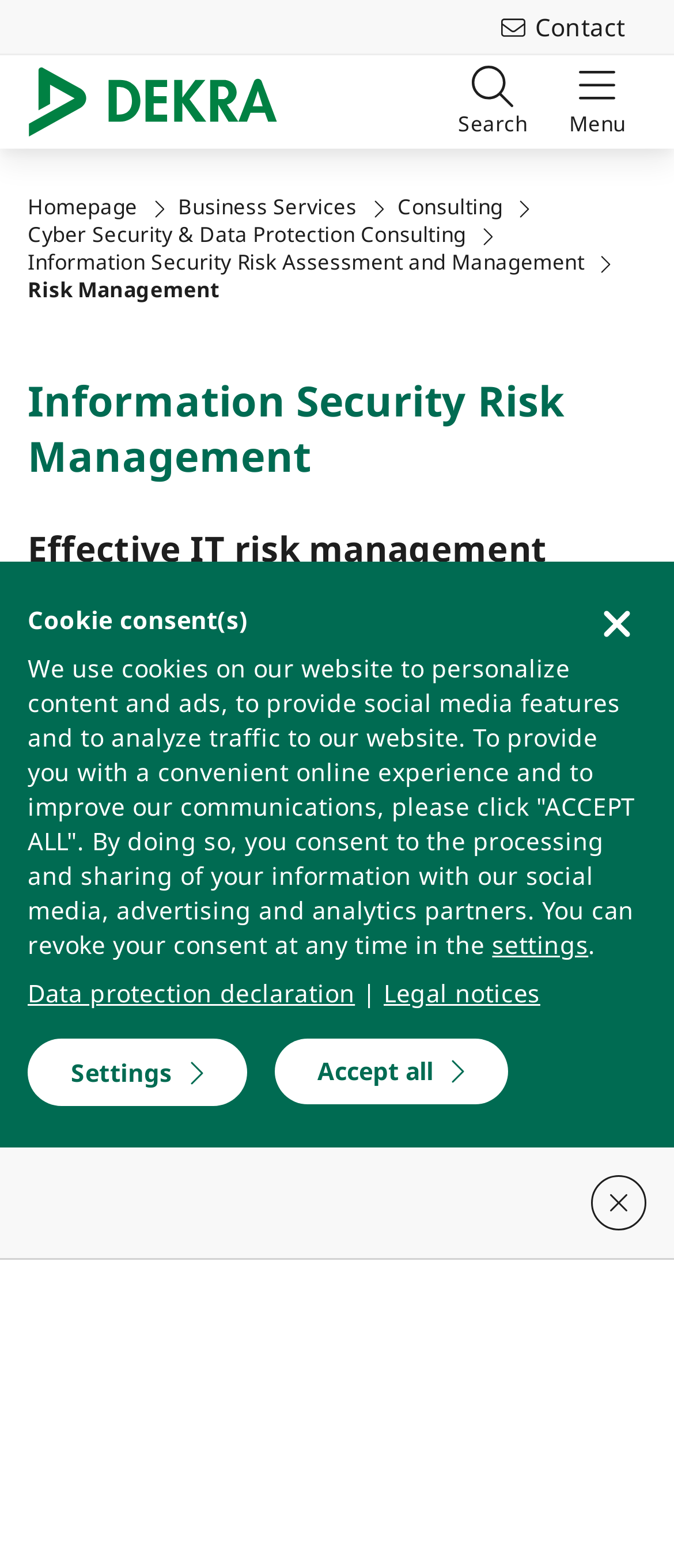Can you find and provide the title of the webpage?

Information Security Risk Management